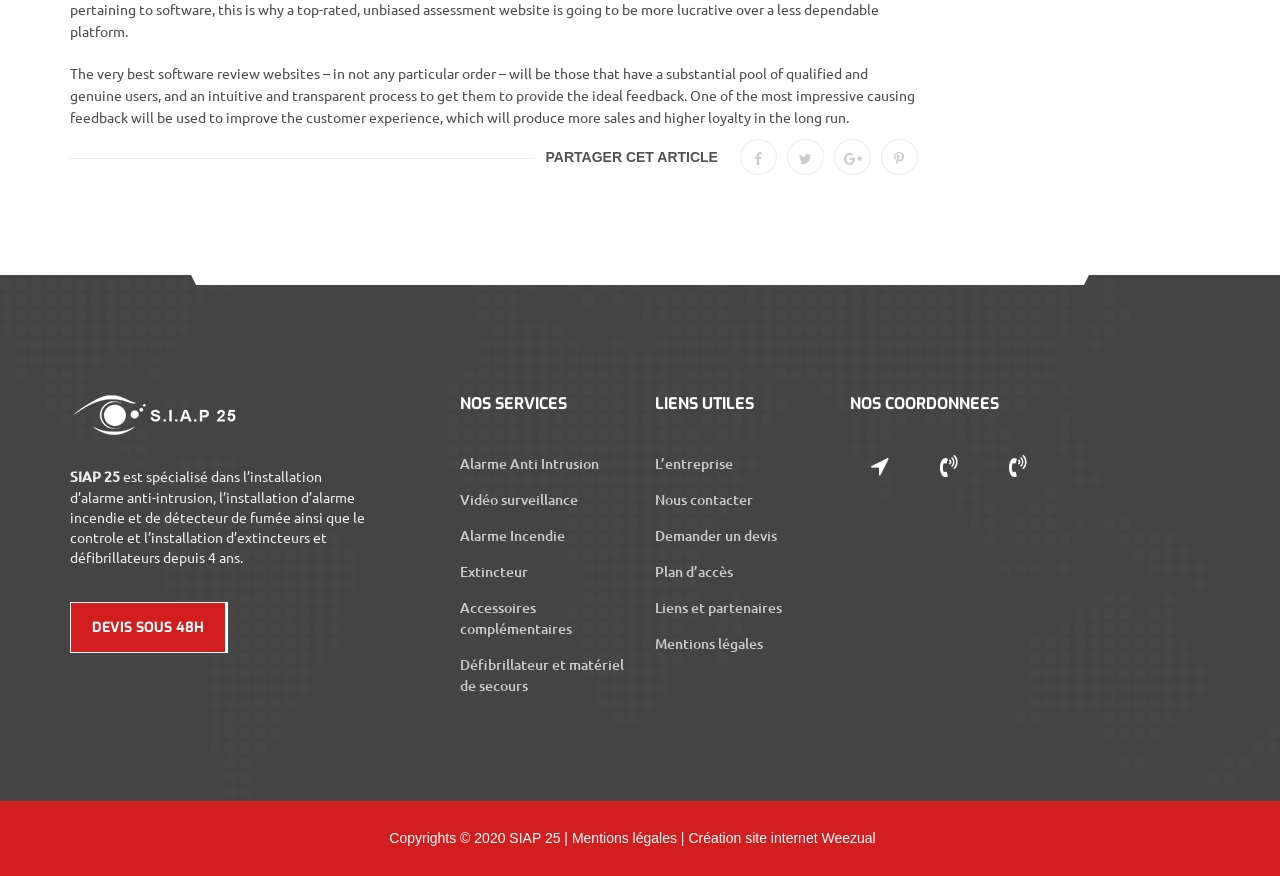Please locate the bounding box coordinates of the element's region that needs to be clicked to follow the instruction: "Click on 'DEVIS SOUS 48H'". The bounding box coordinates should be provided as four float numbers between 0 and 1, i.e., [left, top, right, bottom].

[0.055, 0.688, 0.176, 0.744]